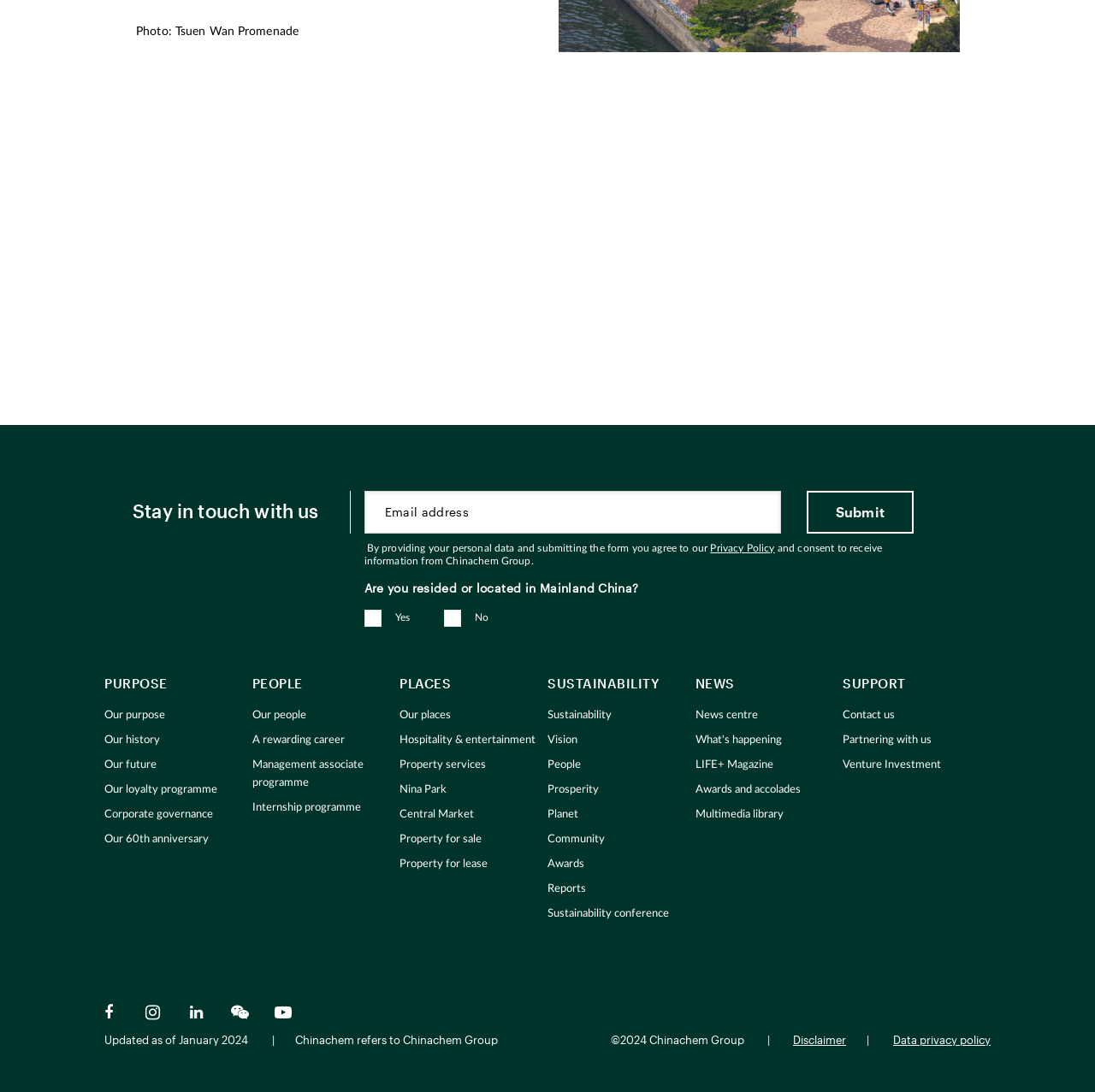What is the year of copyright for Chinachem Group?
Look at the image and answer with only one word or phrase.

2024